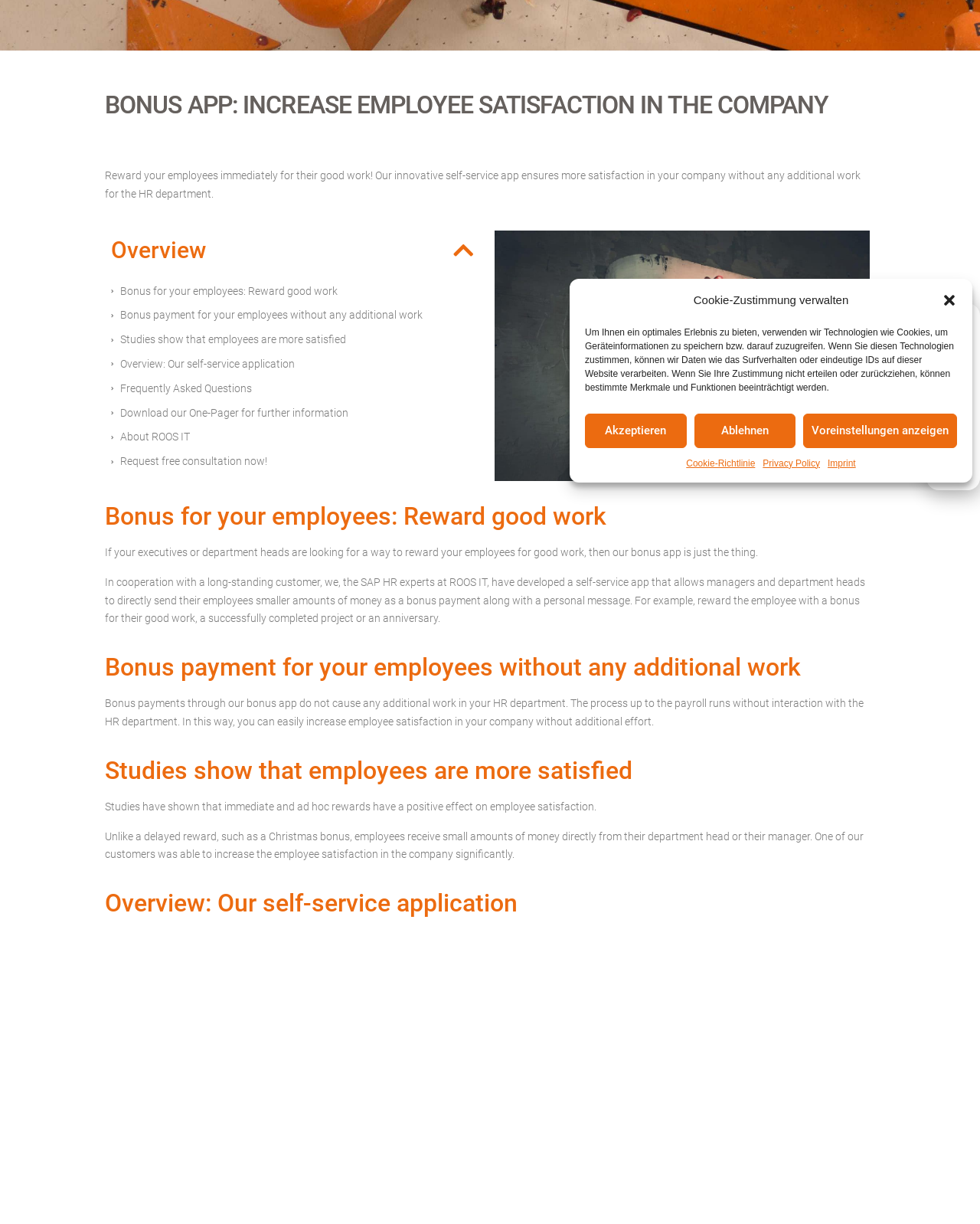Please find the bounding box for the UI element described by: "Request free consultation now!".

[0.123, 0.37, 0.273, 0.385]